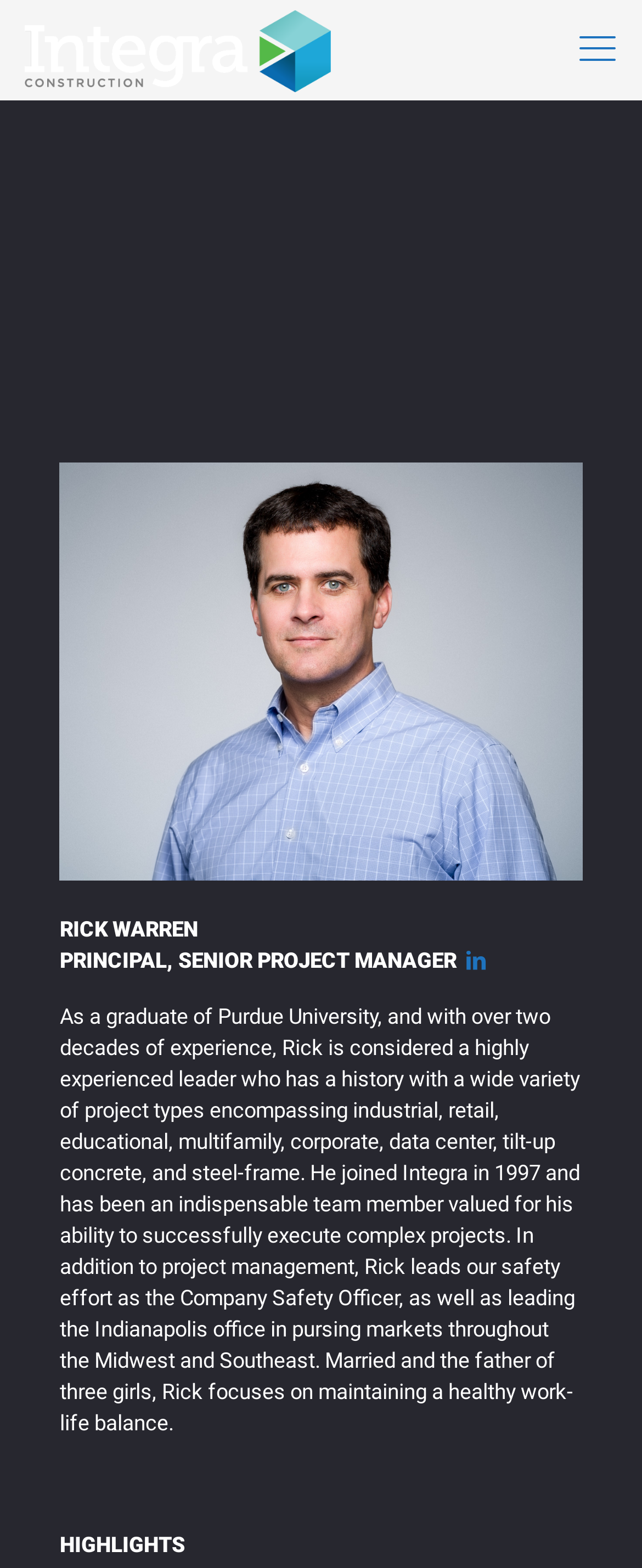Give a detailed account of the webpage, highlighting key information.

The webpage is about Rick Warren, a principal and senior project manager at Integra Construction. At the top left corner, there is a logo of Integra Construction, which is an image linked to the company's website. On the top right corner, there is a small icon, possibly a social media link or a navigation button.

Below the logo, there is a large image of Rick Warren, taking up most of the width of the page. Underneath the image, there is a heading that displays Rick Warren's title and a brief description of his role, which includes a linked icon. 

The main content of the page is a paragraph that describes Rick Warren's background, experience, and responsibilities at Integra Construction. The text is divided into two sections, with a blank line in between. The first section describes his education, experience, and project management skills, while the second section mentions his role as the Company Safety Officer and his personal life.

At the bottom of the page, there is a heading that says "HIGHLIGHTS", which may indicate the start of a new section or a list of notable achievements.